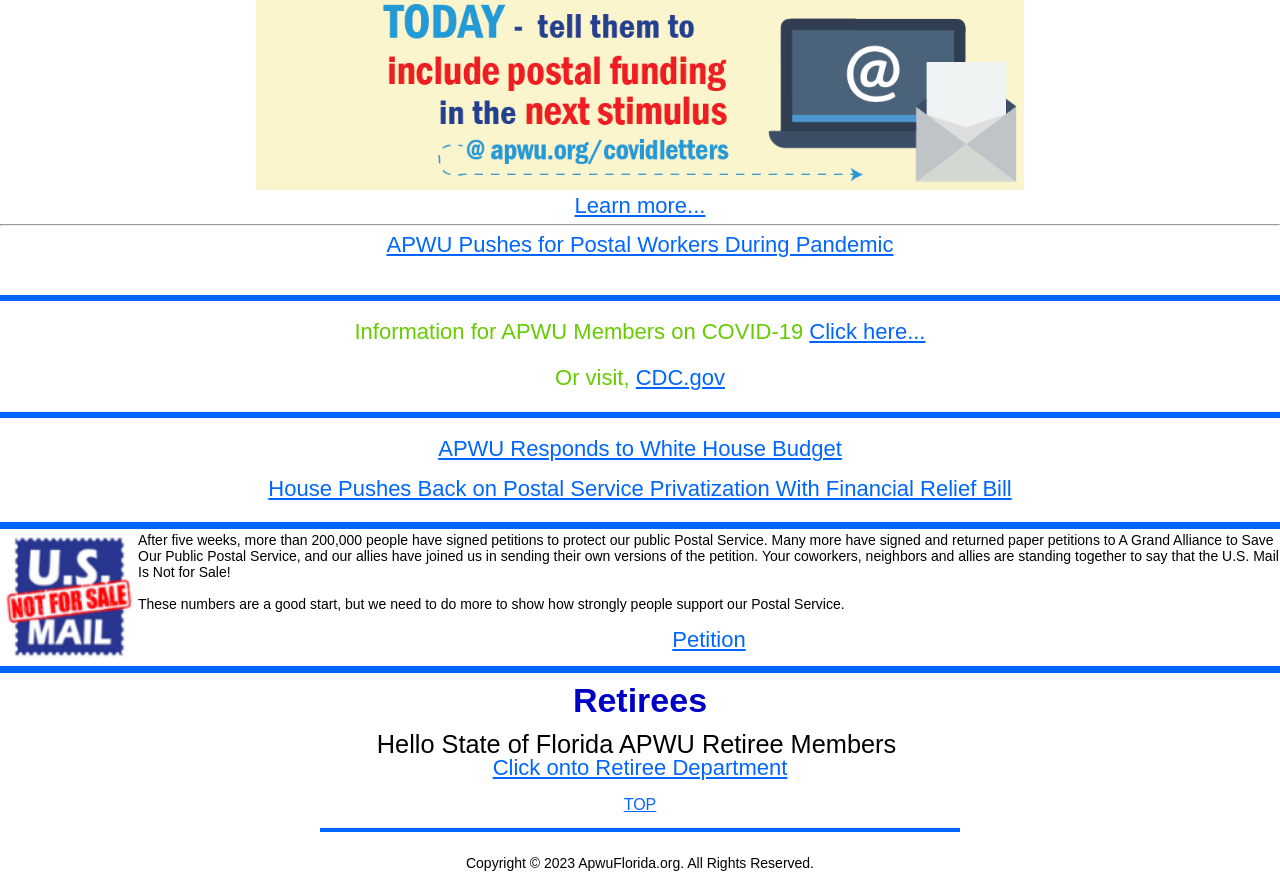What is the purpose of the 'Petition' link?
Based on the image, answer the question with as much detail as possible.

The 'Petition' link is likely used to sign a petition to protect the public Postal Service, as mentioned in the surrounding text, which states that over 200,000 people have already signed petitions.